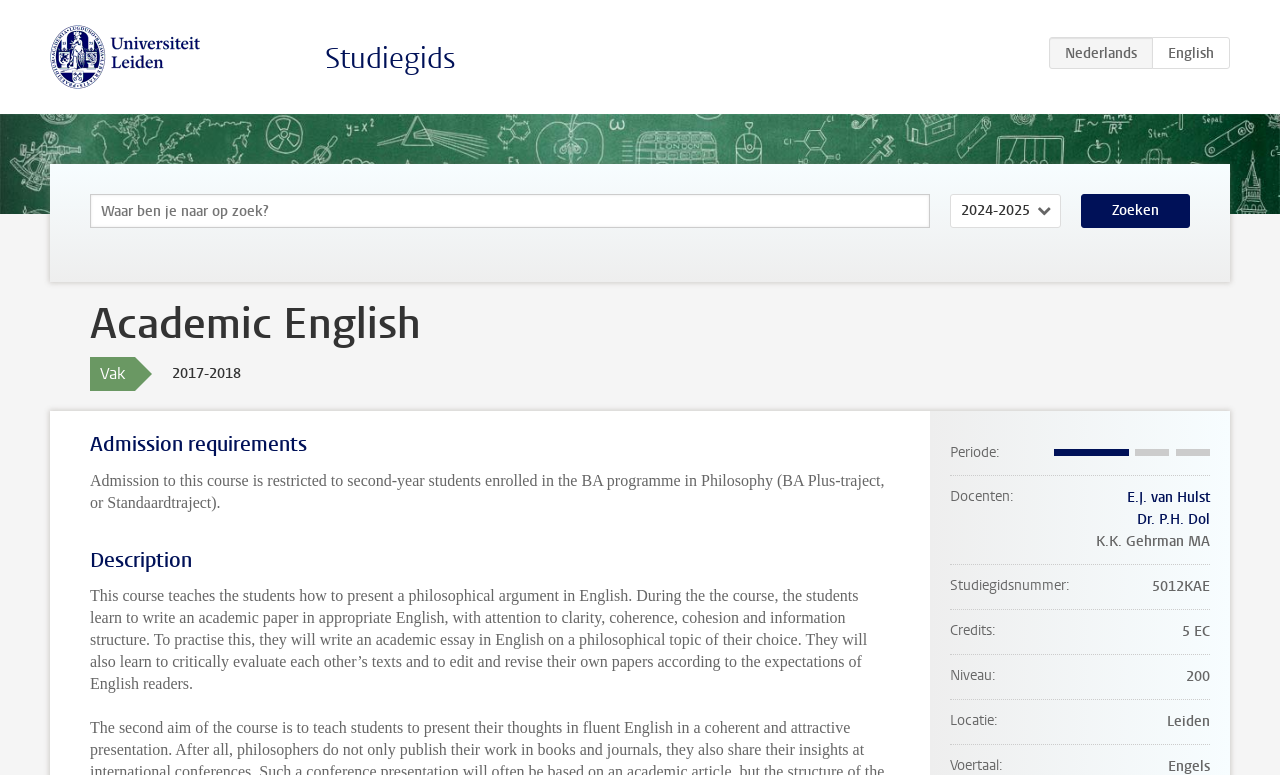Locate the bounding box coordinates of the clickable region to complete the following instruction: "Search with keywords."

[0.07, 0.25, 0.727, 0.294]